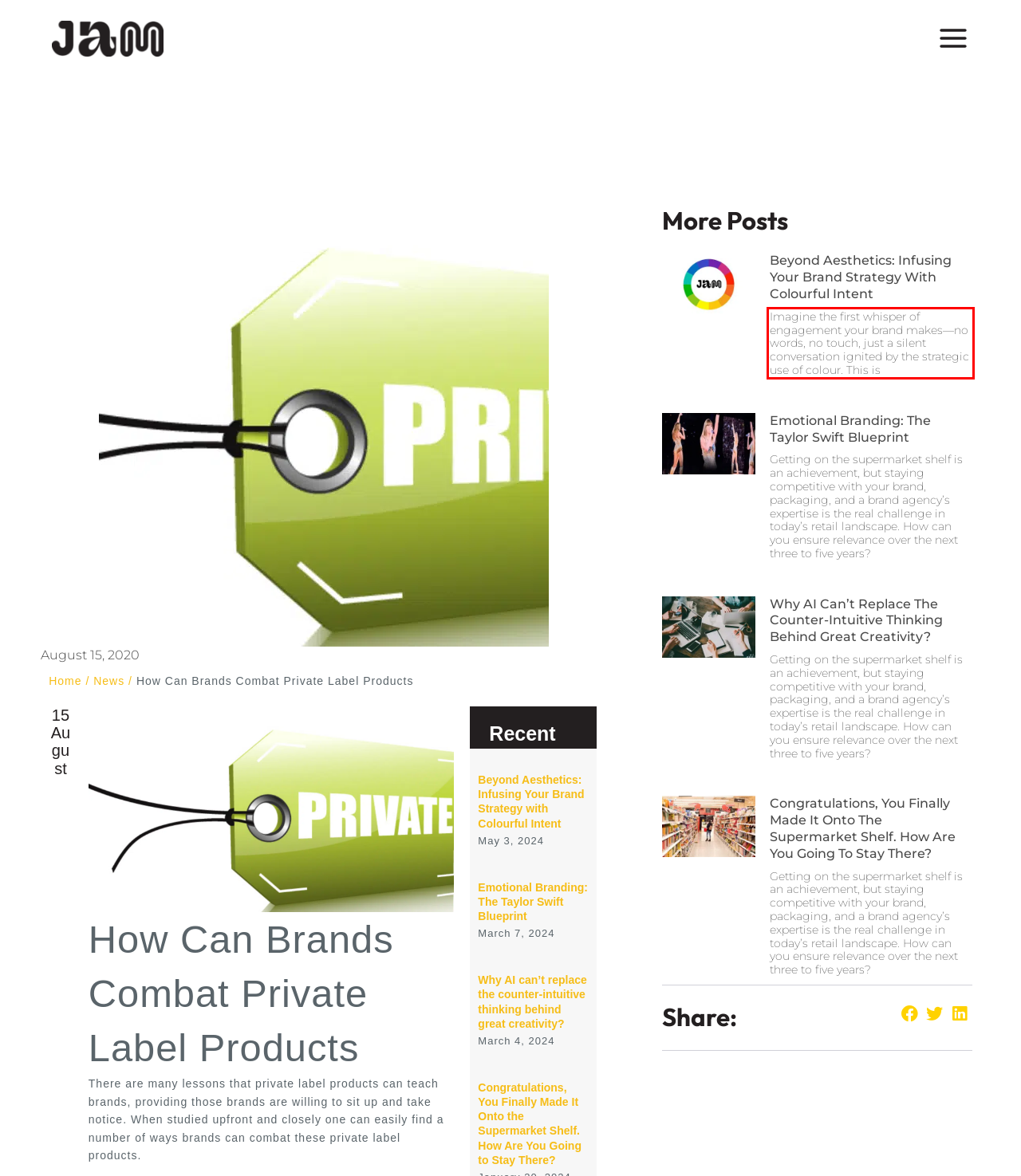Please extract the text content within the red bounding box on the webpage screenshot using OCR.

Imagine the first whisper of engagement your brand makes—no words, no touch, just a silent conversation ignited by the strategic use of colour. This is